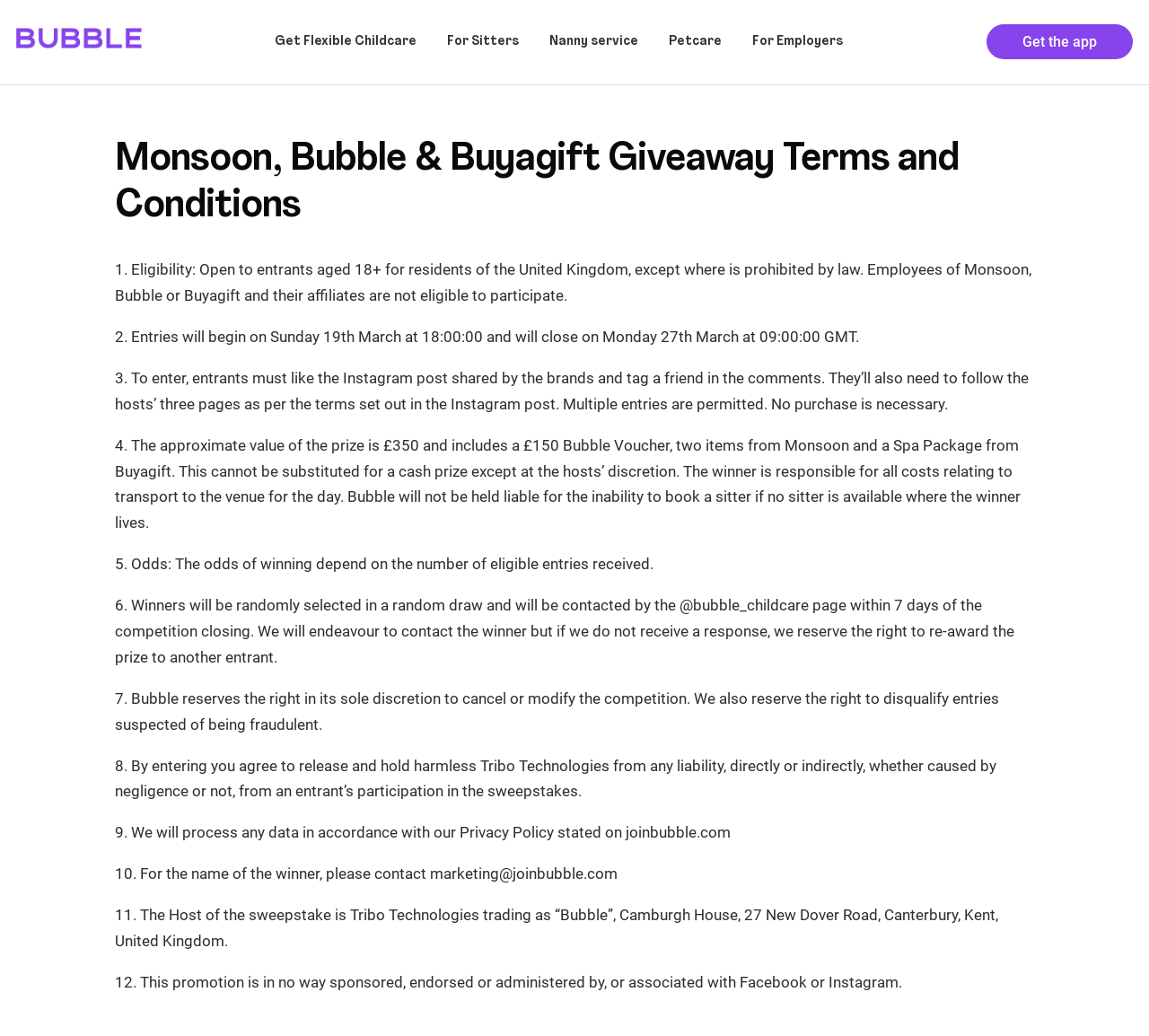Give a short answer using one word or phrase for the question:
What is the purpose of the Instagram post?

To enter the giveaway